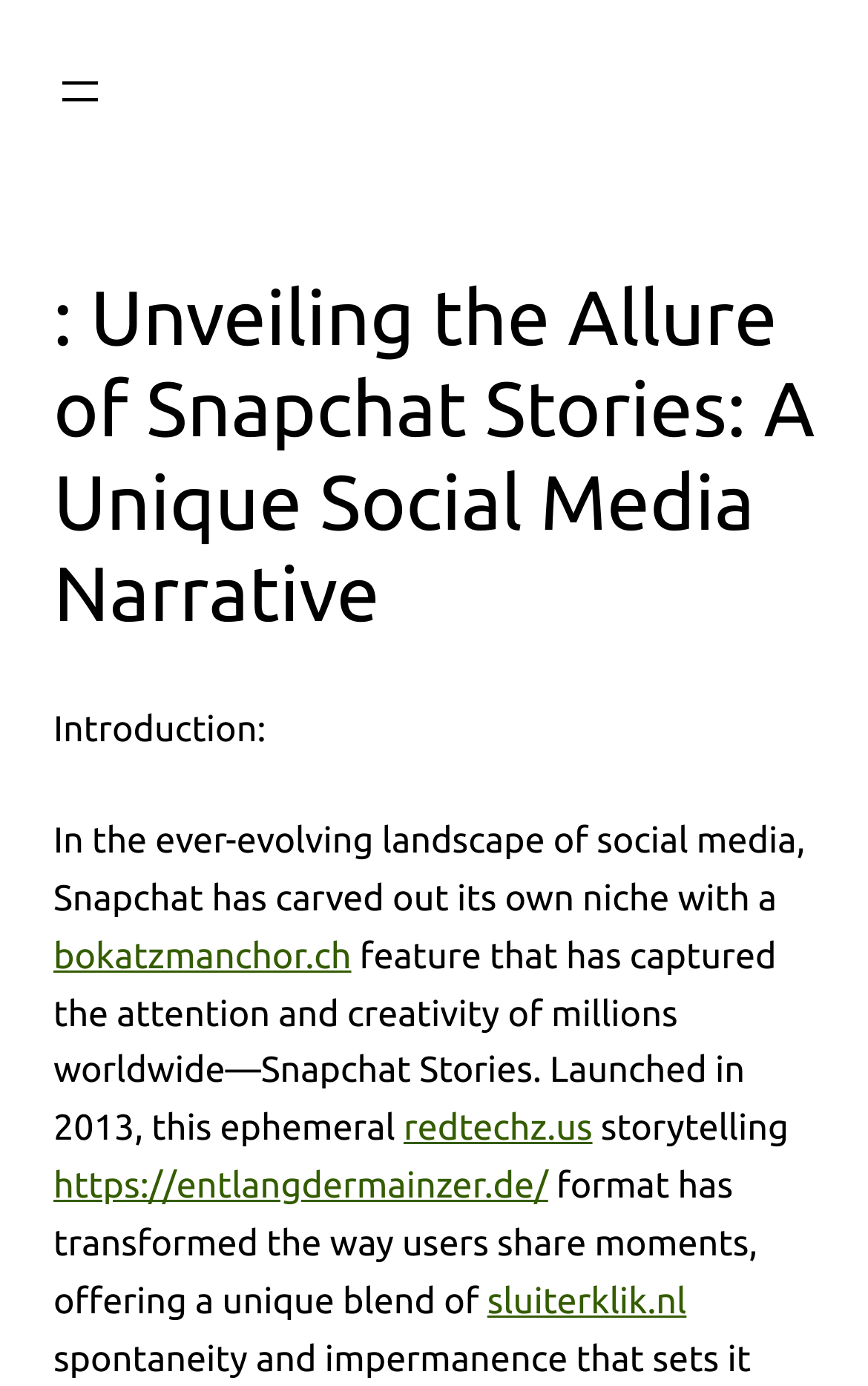How many links are in the article?
Using the screenshot, give a one-word or short phrase answer.

4